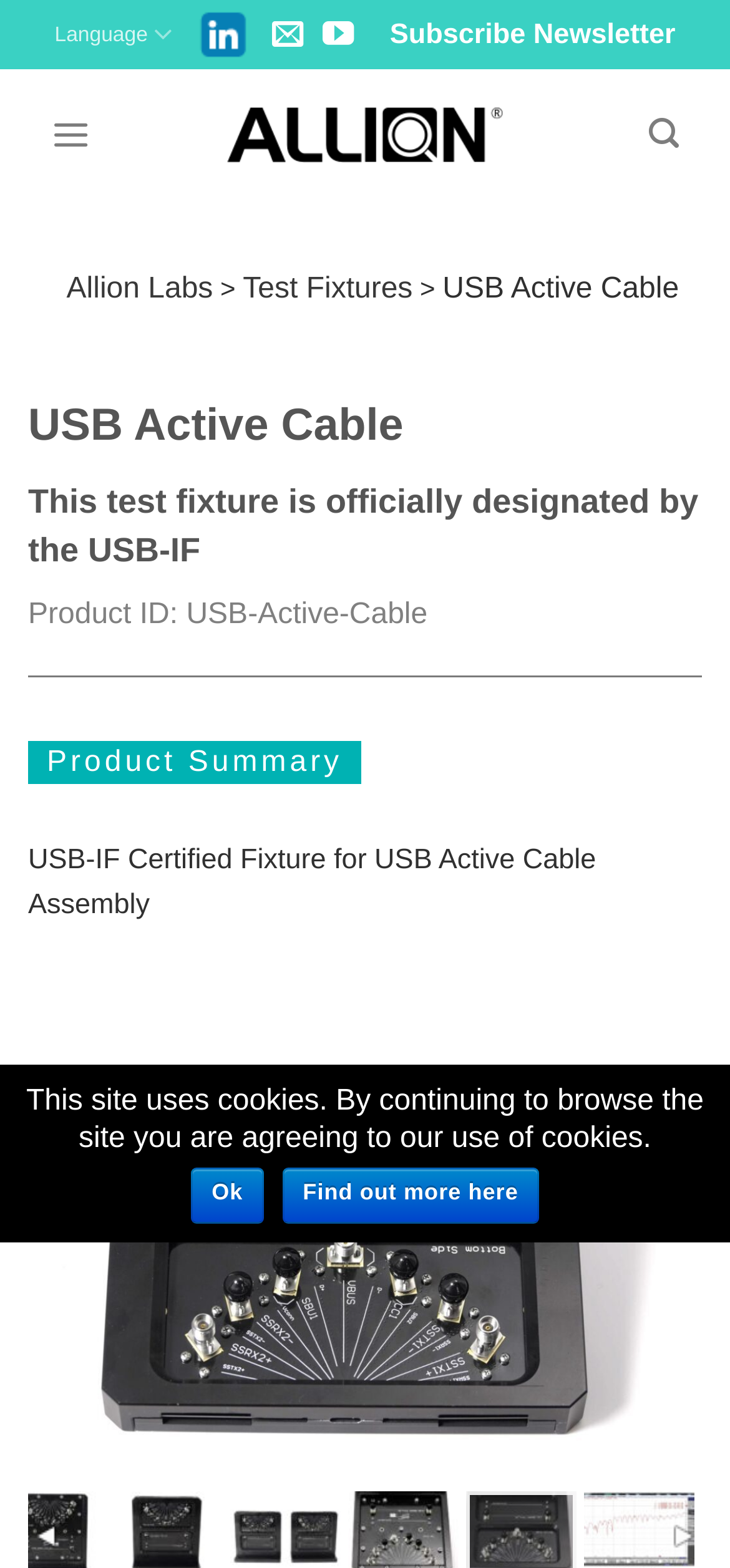Produce a meticulous description of the webpage.

The webpage is about a USB Active Cable test fixture, officially designated by the USB-IF. At the top left, there is a "Skip to content" link. Next to it, there are several links and icons, including a language selection option, a search icon, and social media links. The Allion Labs logo is also present in this area.

Below these links, there is a main menu toggle button, which expands to reveal the main menu when clicked. To the right of the toggle button, there is a "Subscribe Newsletter" link.

The main content area begins with a header section that contains links to the Allion Labs homepage and the "Test Fixtures" page. The title "USB Active Cable" is prominently displayed, followed by a subtitle that reads "This test fixture is officially designated by the USB-IF".

Below the title, there is a section that displays the product ID and a brief product summary. The summary text reads "USB-IF Certified Fixture for USB Active Cable Assembly". There is also a large image that takes up most of the width of the page, likely showcasing the product.

At the bottom of the page, there is a notice about the site's use of cookies, with options to "Ok" or "Find out more here". There is also a social media link at the bottom right corner of the page.